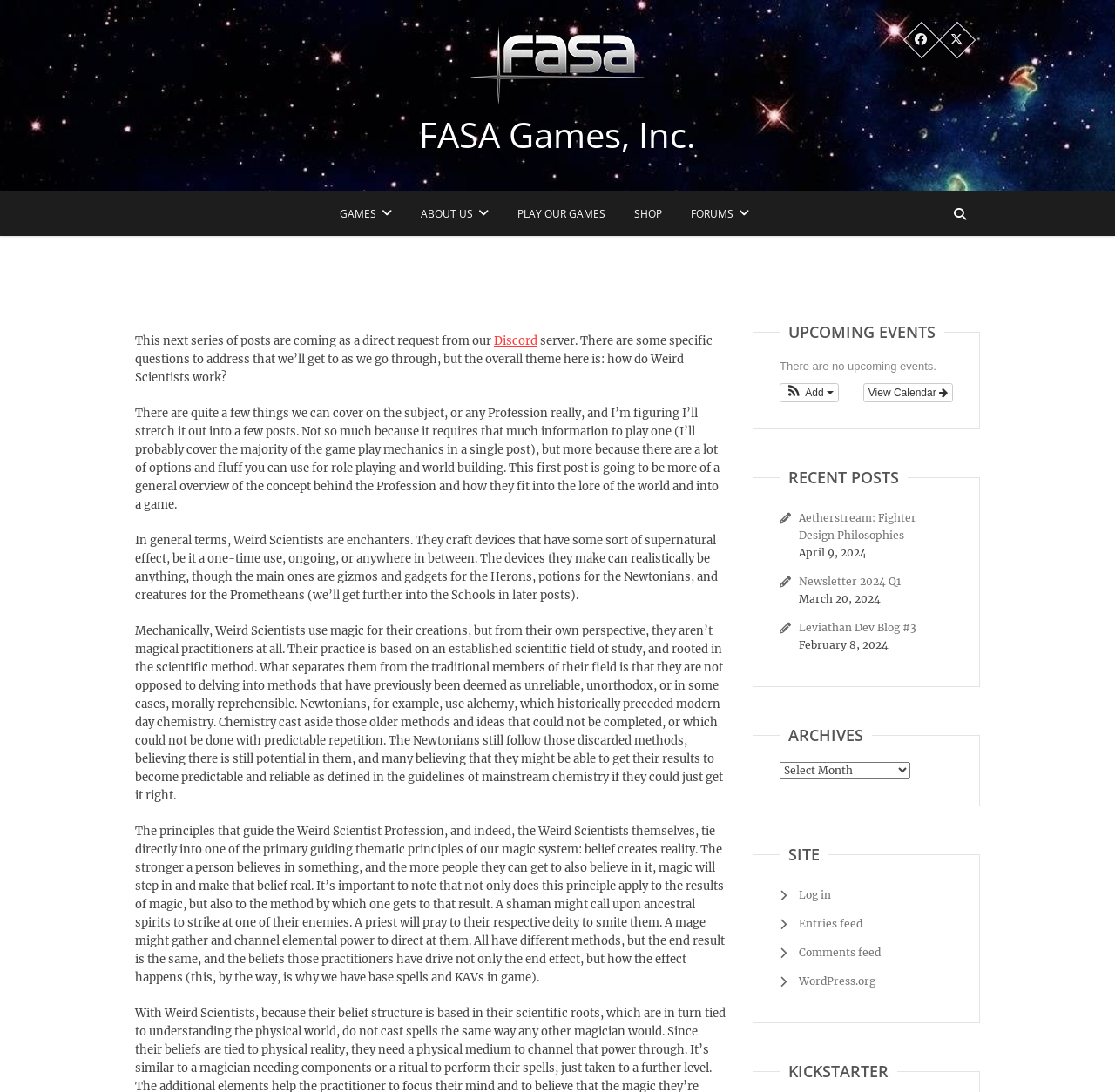What is the main topic of the current post?
Please provide a comprehensive answer to the question based on the webpage screenshot.

The main topic of the current post can be inferred from the text content, which discusses the concept of Weird Scientists, their profession, and how they fit into the lore of the world and into a game.